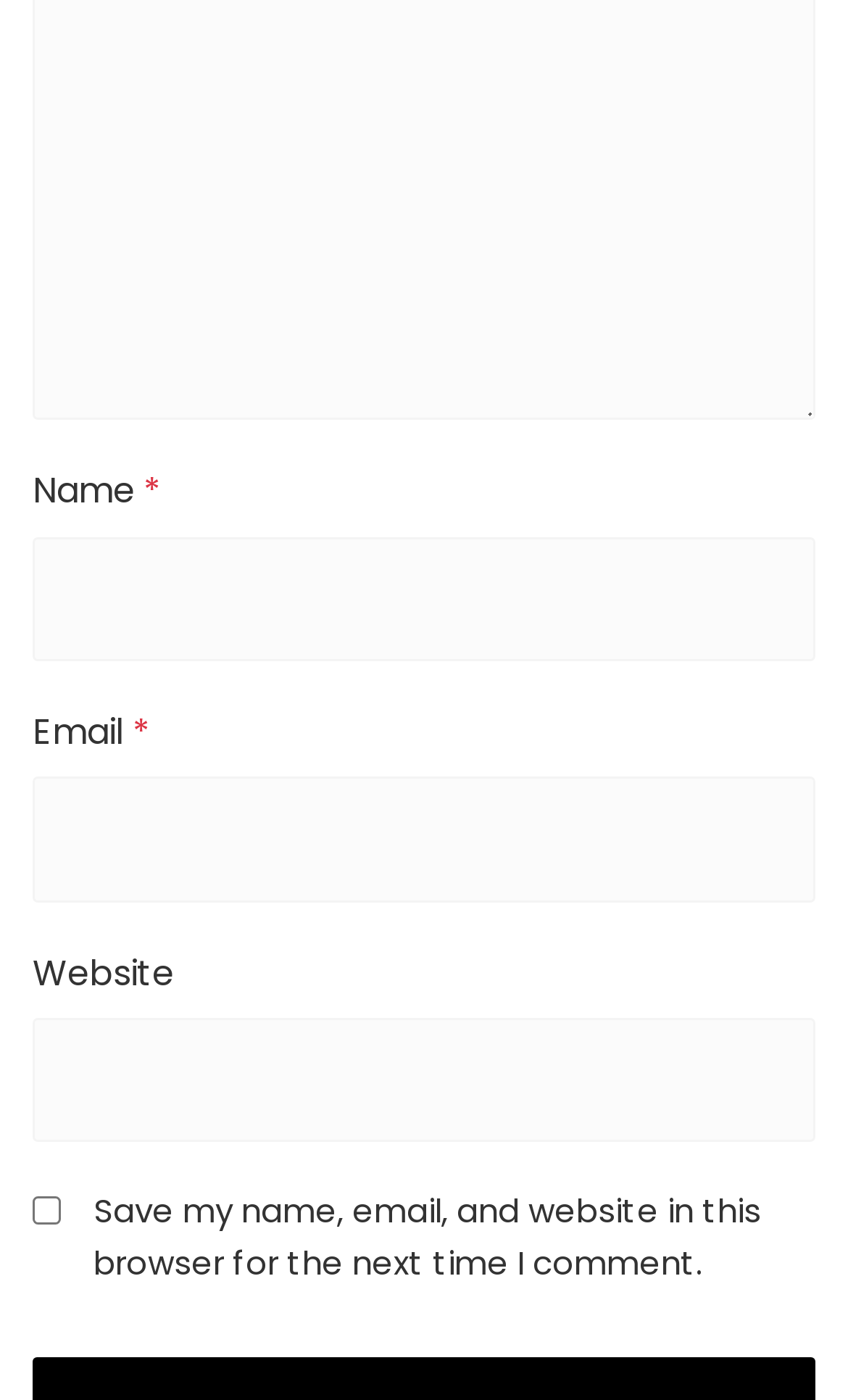What is the first required field?
Deliver a detailed and extensive answer to the question.

The first required field is 'Name' because it is the first textbox with the 'required' attribute set to True, and it is labeled as 'Name' by the preceding StaticText element.